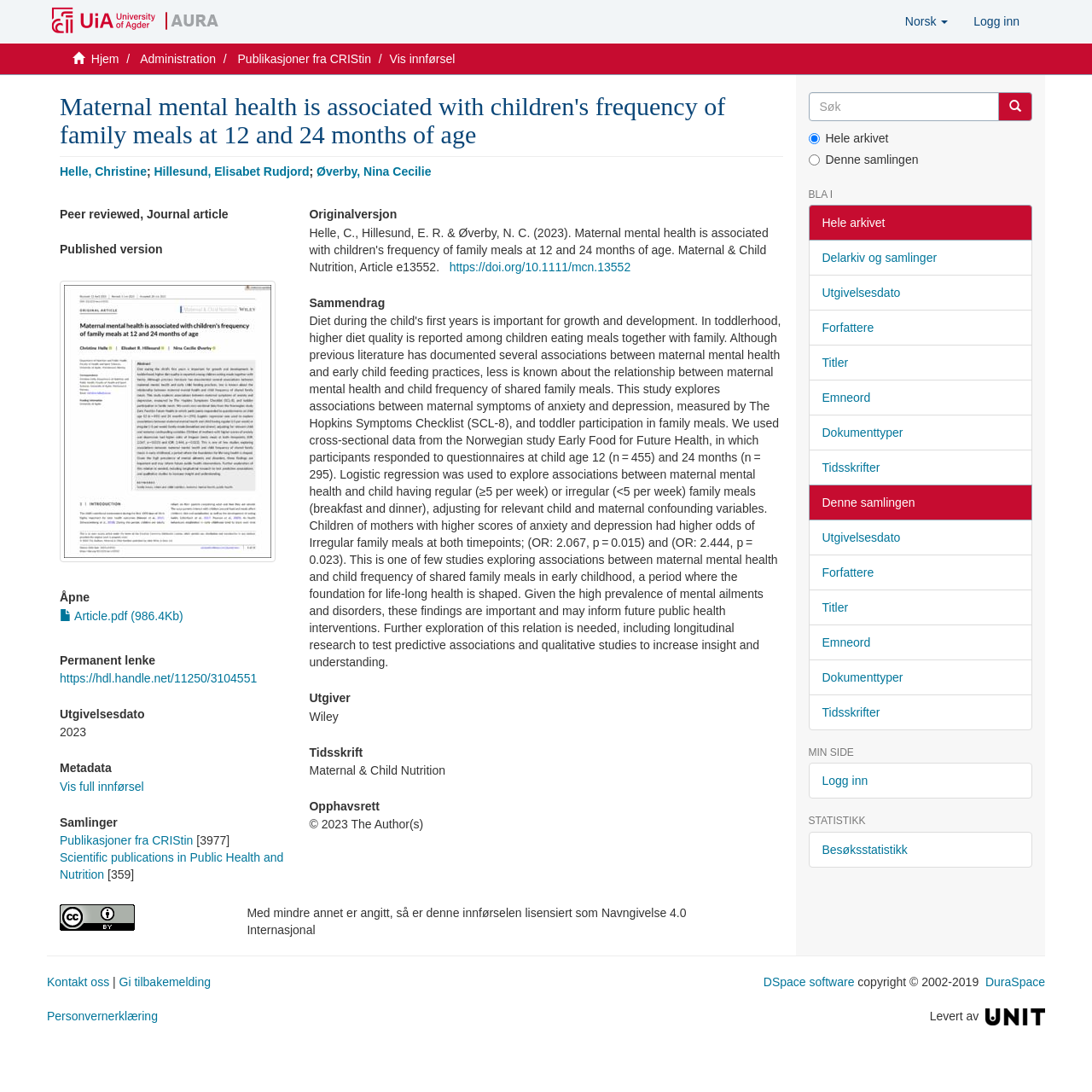What is the license of the article?
Look at the screenshot and provide an in-depth answer.

The license of the article can be found at the bottom of the page. The exact license is specified as Navngivelse 4.0 Internasjonal.